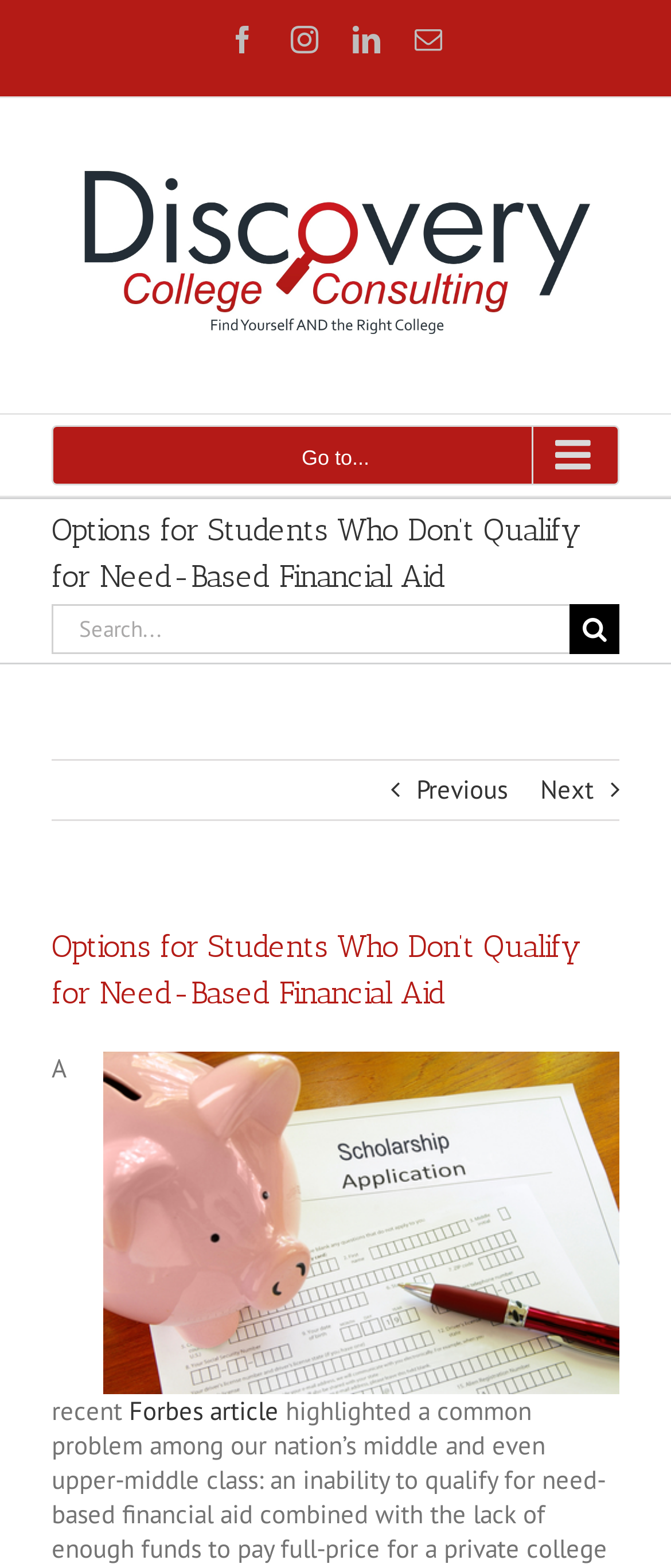Kindly determine the bounding box coordinates for the area that needs to be clicked to execute this instruction: "Visit Facebook page".

[0.341, 0.016, 0.382, 0.034]